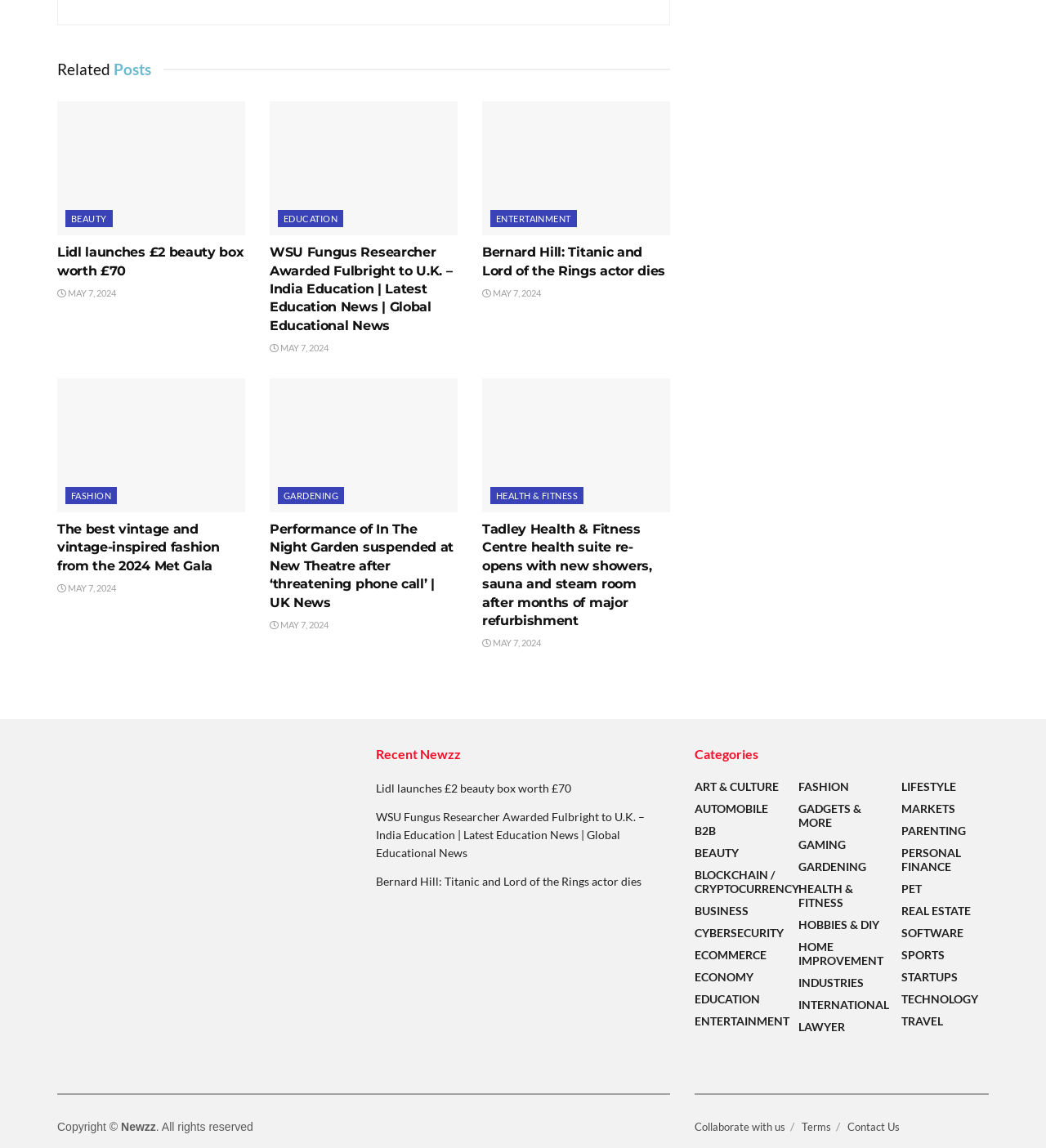Find the bounding box coordinates of the clickable area required to complete the following action: "Read the 'WSU Fungus Researcher Awarded Fulbright to U.K. – India Education | Latest Education News | Global Educational News' article".

[0.258, 0.088, 0.437, 0.205]